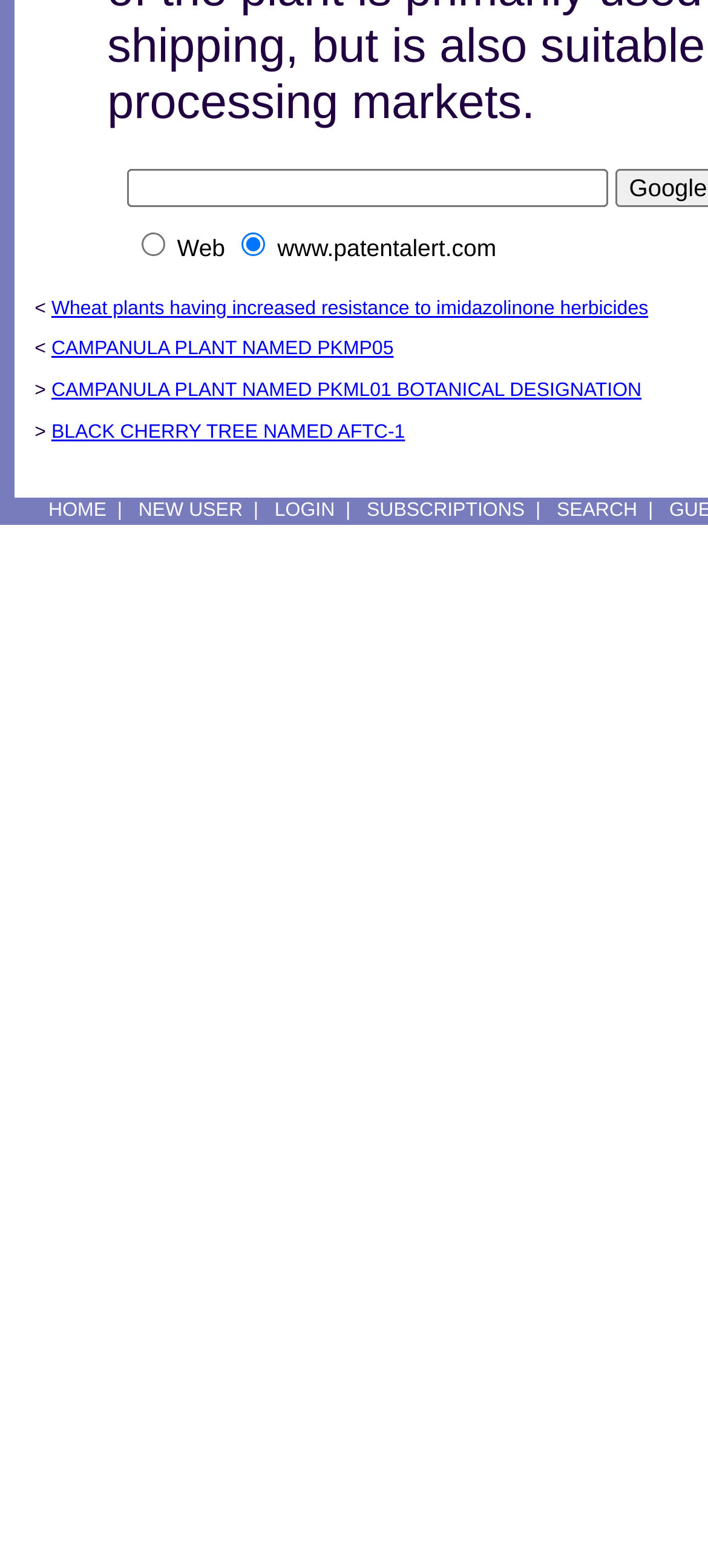Given the following UI element description: "NEW USER", find the bounding box coordinates in the webpage screenshot.

[0.195, 0.319, 0.343, 0.333]